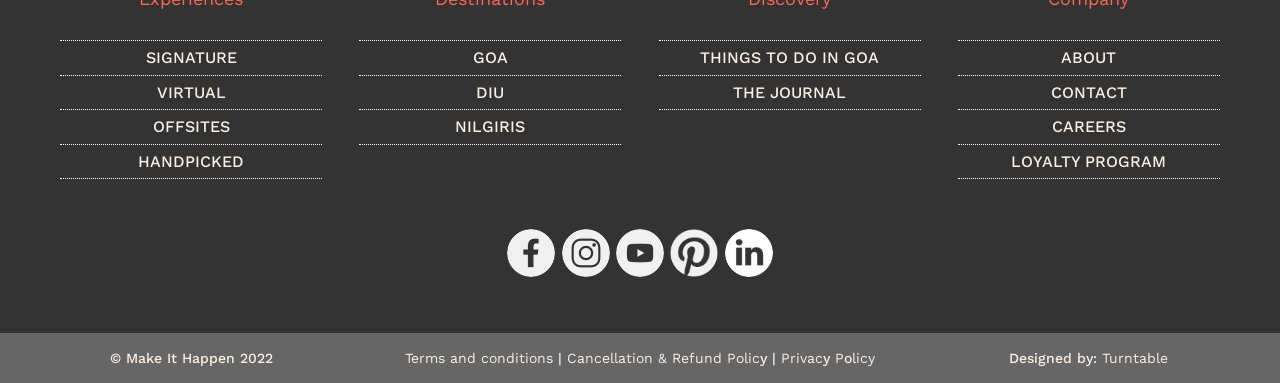What is the name of the company?
Use the image to give a comprehensive and detailed response to the question.

The name of the company can be inferred from the copyright information at the bottom of the page, which reads '© Make It Happen 2022'.